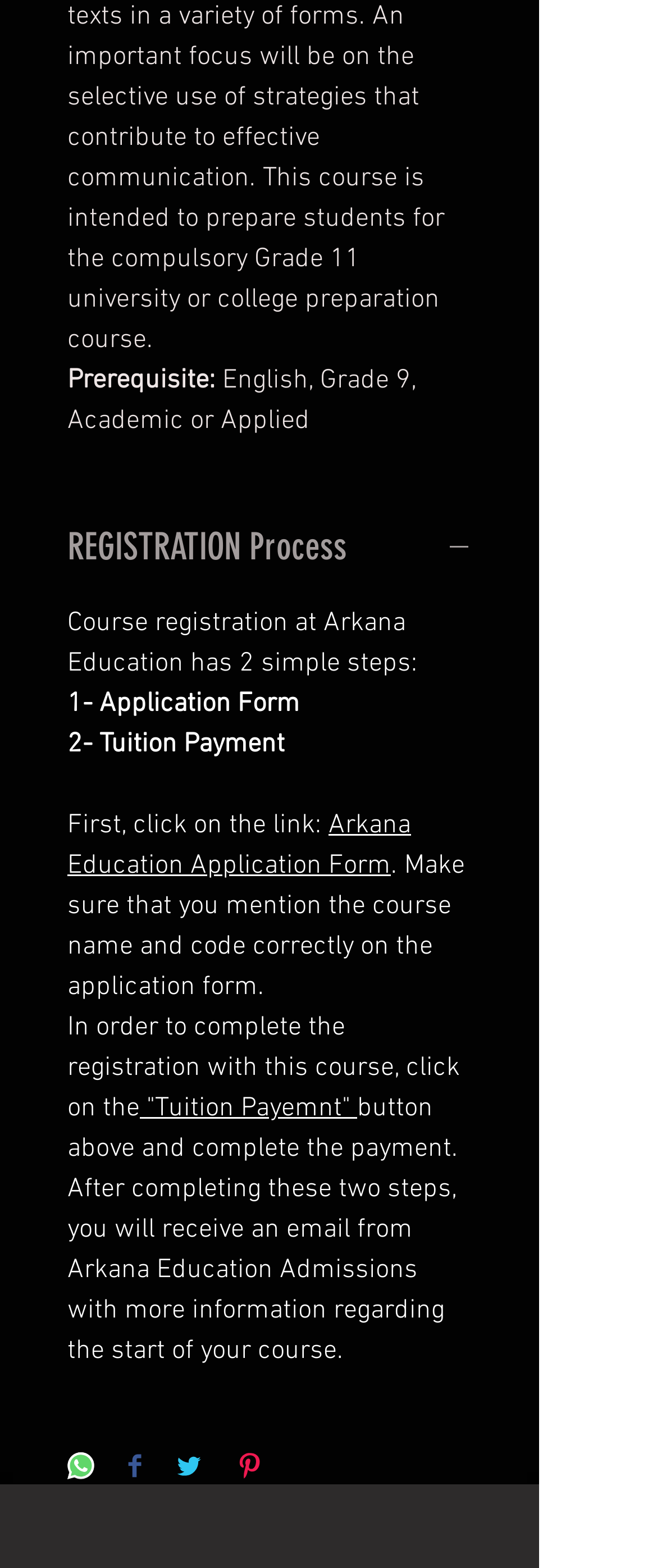Identify the bounding box of the HTML element described as: "REGISTRATION Process".

[0.103, 0.333, 0.718, 0.367]